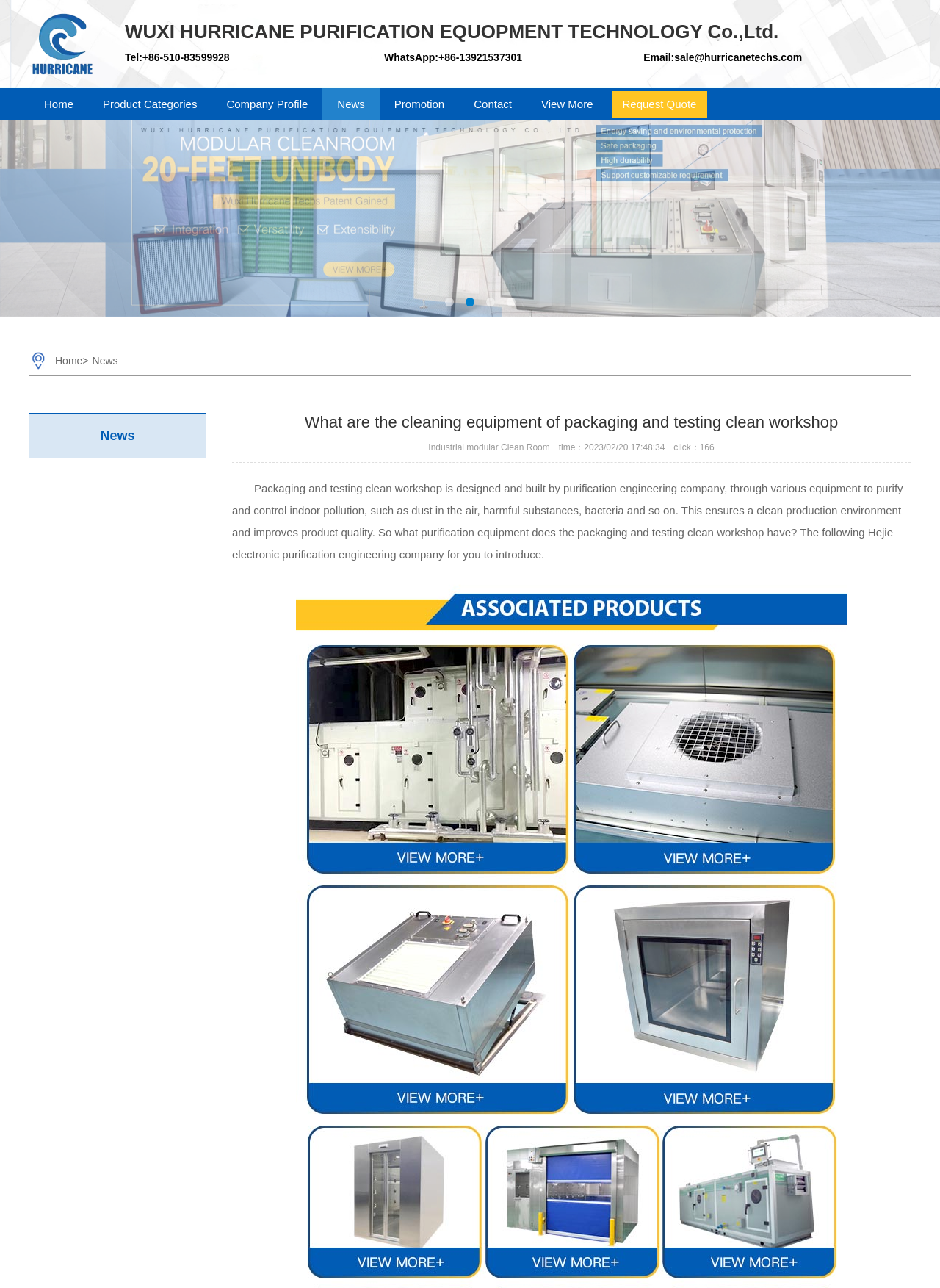Locate the bounding box coordinates of the UI element described by: "Industrial modular Clean Room". The bounding box coordinates should consist of four float numbers between 0 and 1, i.e., [left, top, right, bottom].

[0.456, 0.342, 0.585, 0.353]